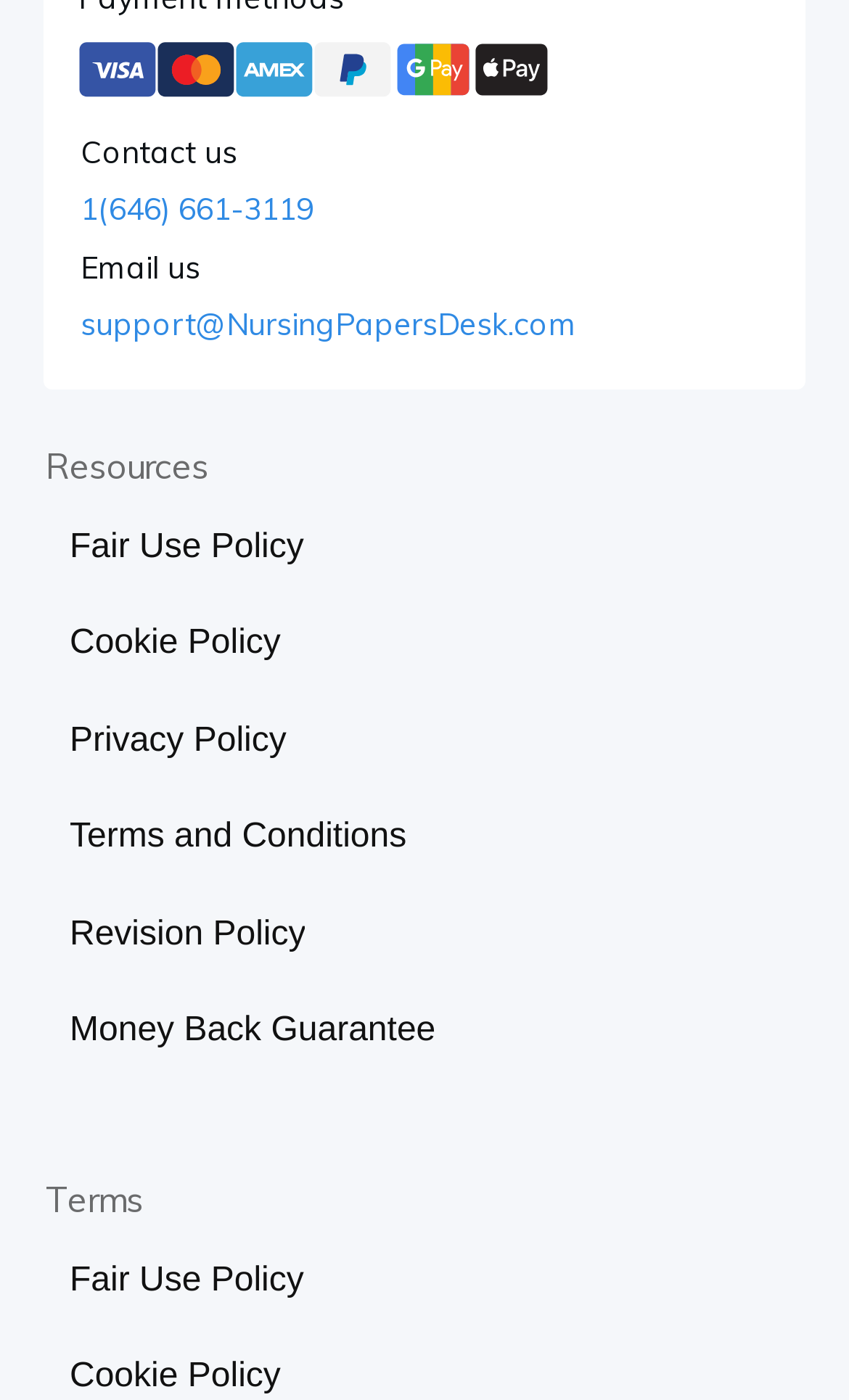Identify the bounding box coordinates of the area that should be clicked in order to complete the given instruction: "View the Fair Use Policy". The bounding box coordinates should be four float numbers between 0 and 1, i.e., [left, top, right, bottom].

[0.082, 0.374, 0.358, 0.409]